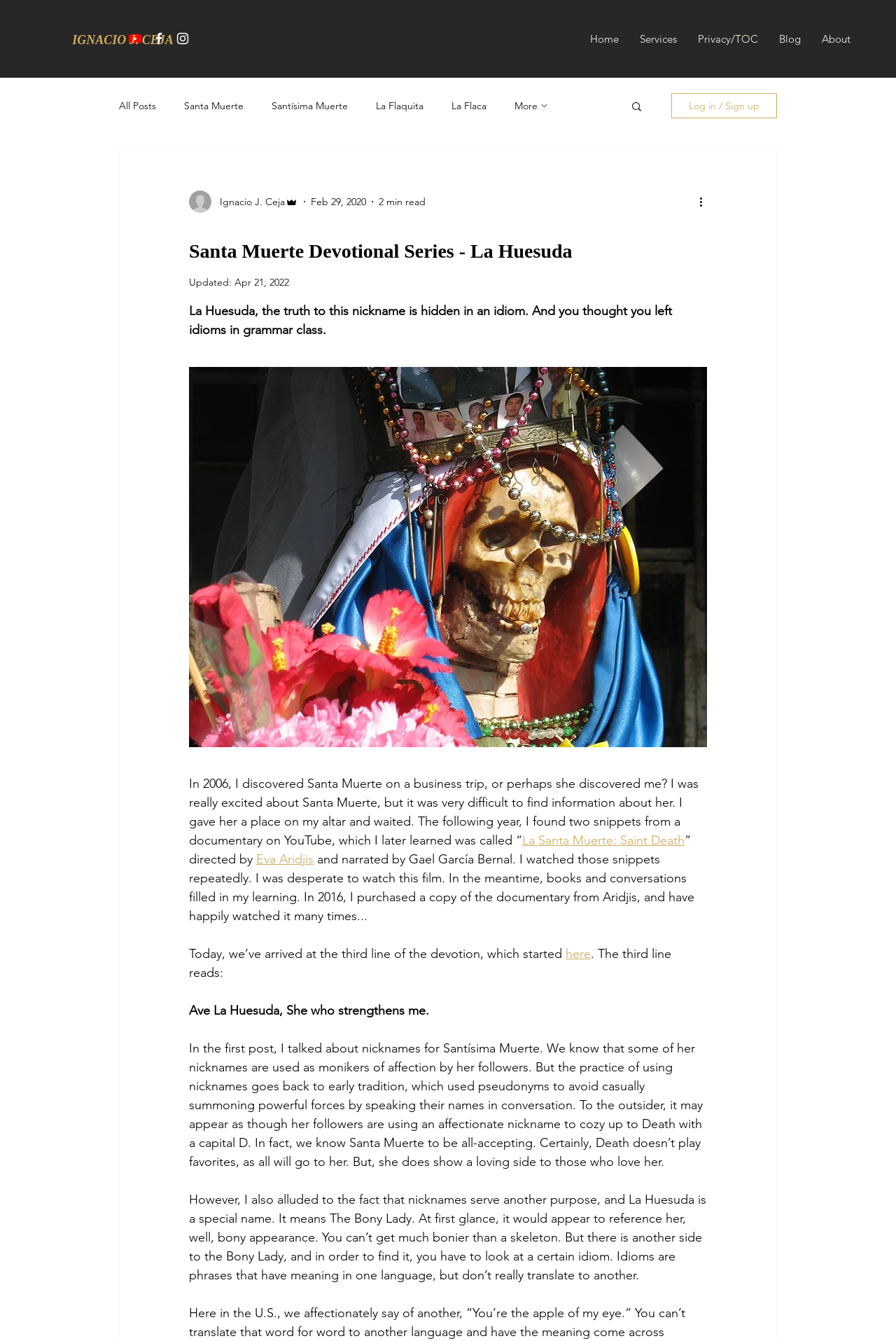Can you provide the bounding box coordinates for the element that should be clicked to implement the instruction: "Read more about 'La Santa Muerte: Saint Death'"?

[0.583, 0.621, 0.764, 0.632]